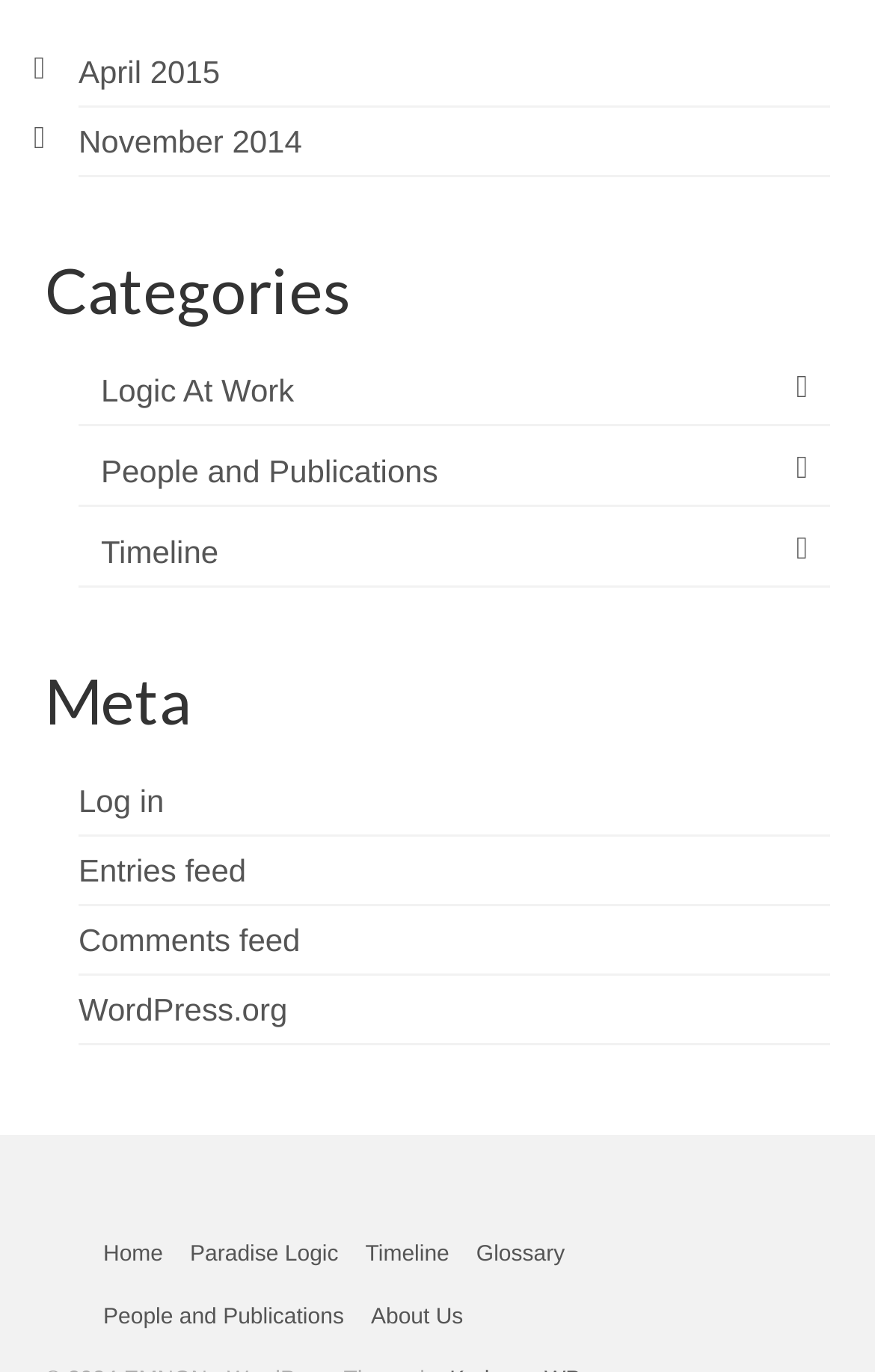Point out the bounding box coordinates of the section to click in order to follow this instruction: "Visit the Home page".

[0.103, 0.893, 0.202, 0.938]